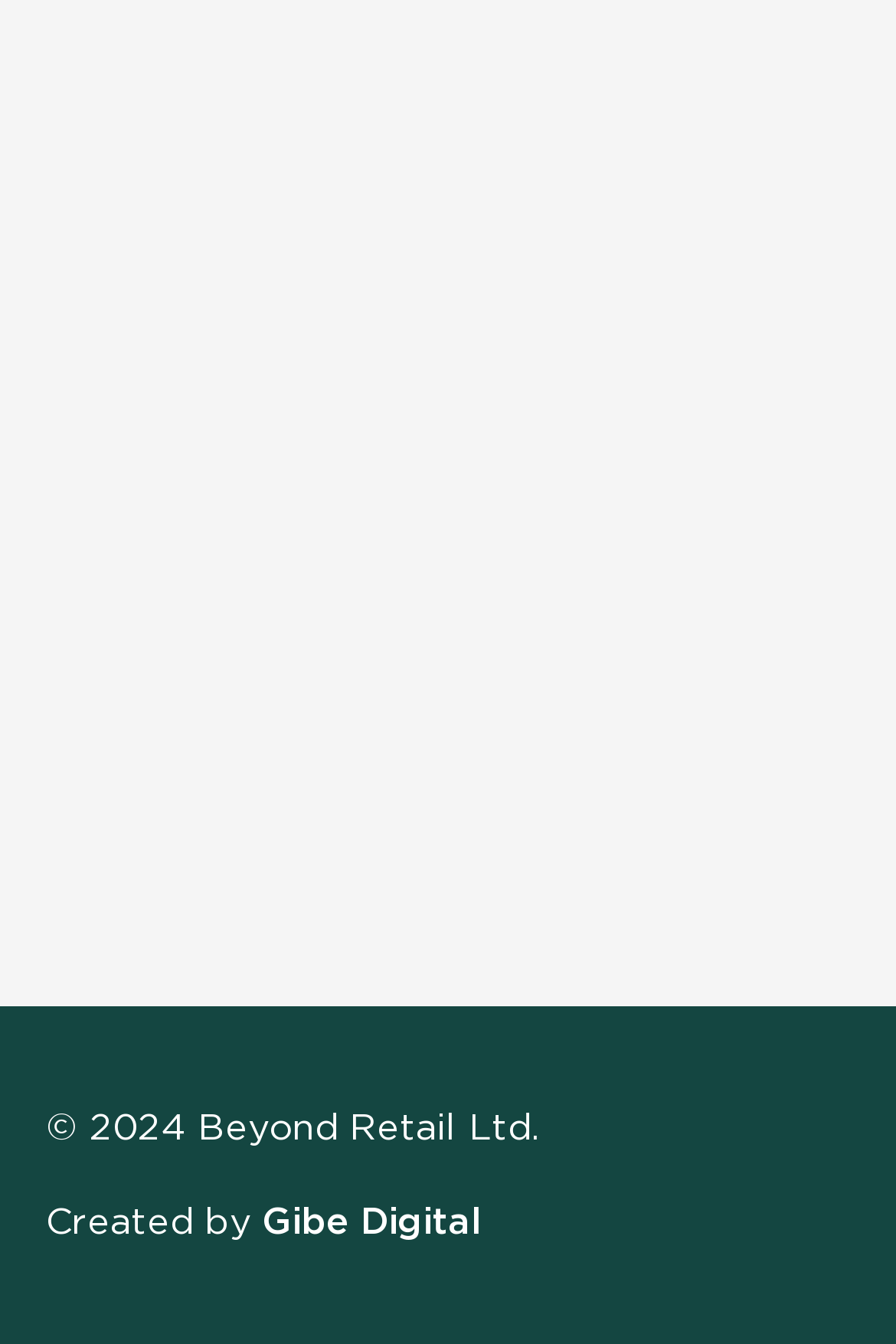How many figures are on the webpage?
Give a one-word or short phrase answer based on the image.

156